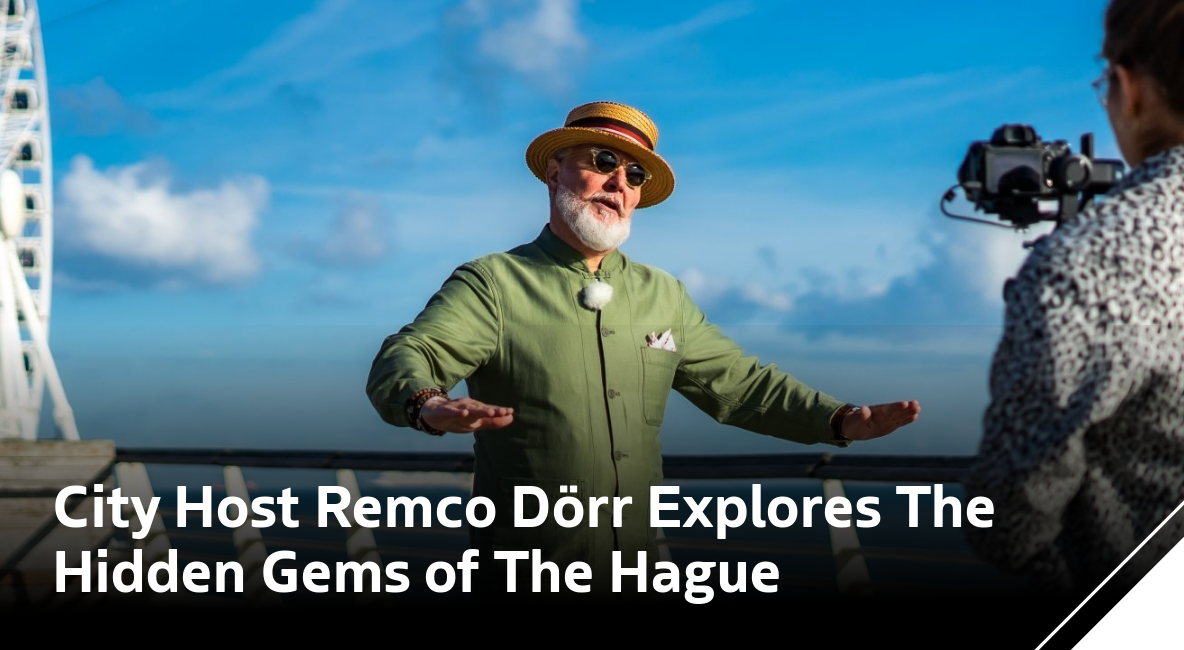Provide a comprehensive description of the image.

In this vibrant scene, City Host Remco Dörr is enthusiastically sharing his passion for The Hague against a picturesque backdrop. Dressed in a stylish green shirt and a straw hat, he gestures animatedly, embodying the spirit of exploration and invitation. His confident presence is highlighted by sunglasses and a charming demeanor as he engages with a camera operator, suggesting a lively interaction meant to unveil the city's hidden gems. The blue sky and distant observation wheel in the background hint at the allure of The Hague, making this image not just a snapshot but a captivating glimpse into a day of discovery led by Remco. This moment encapsulates the essence of exploring local treasures and the warmth of community hospitality.